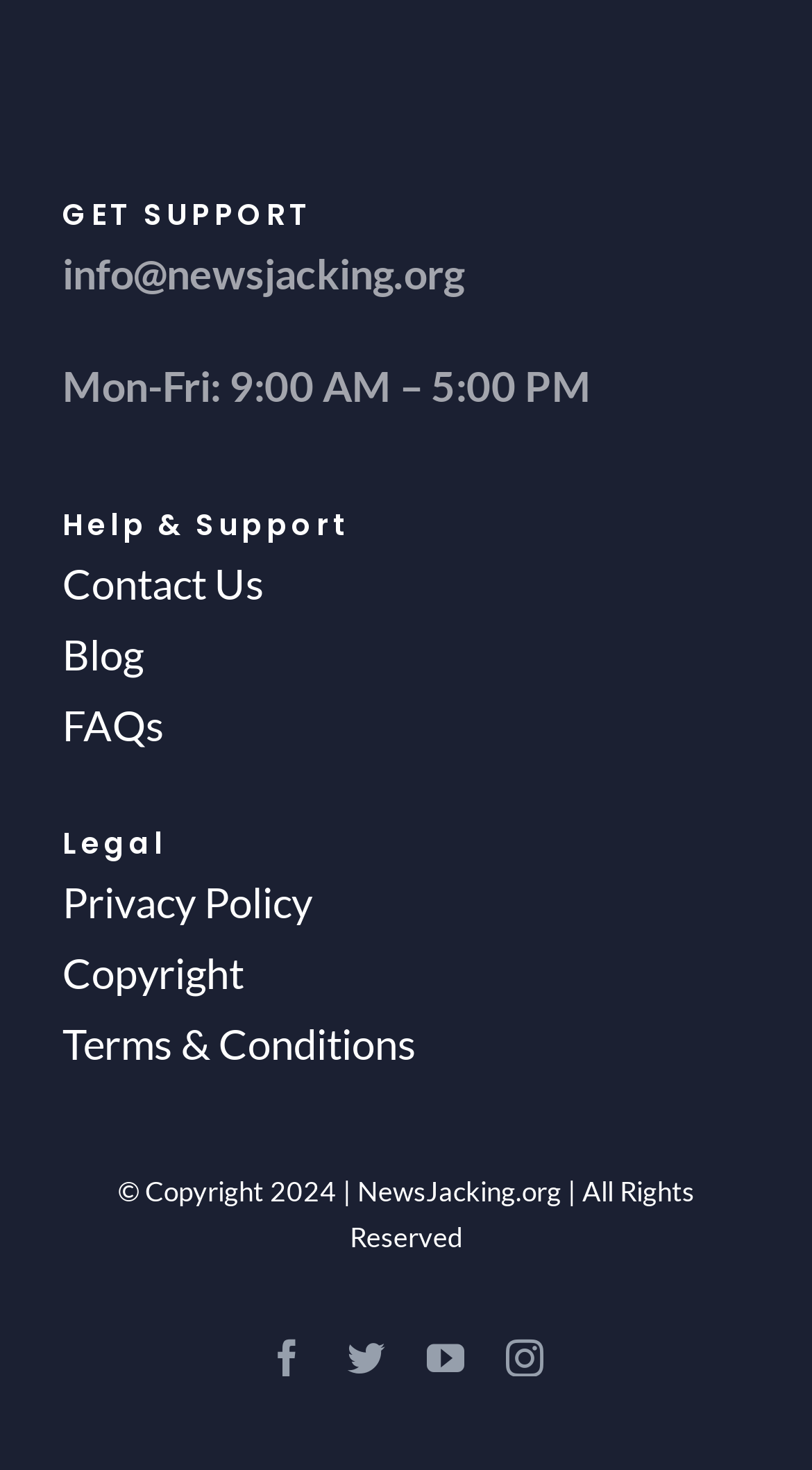Determine the bounding box coordinates of the section I need to click to execute the following instruction: "Click on the 'Contact Us' link". Provide the coordinates as four float numbers between 0 and 1, i.e., [left, top, right, bottom].

[0.077, 0.373, 0.923, 0.421]